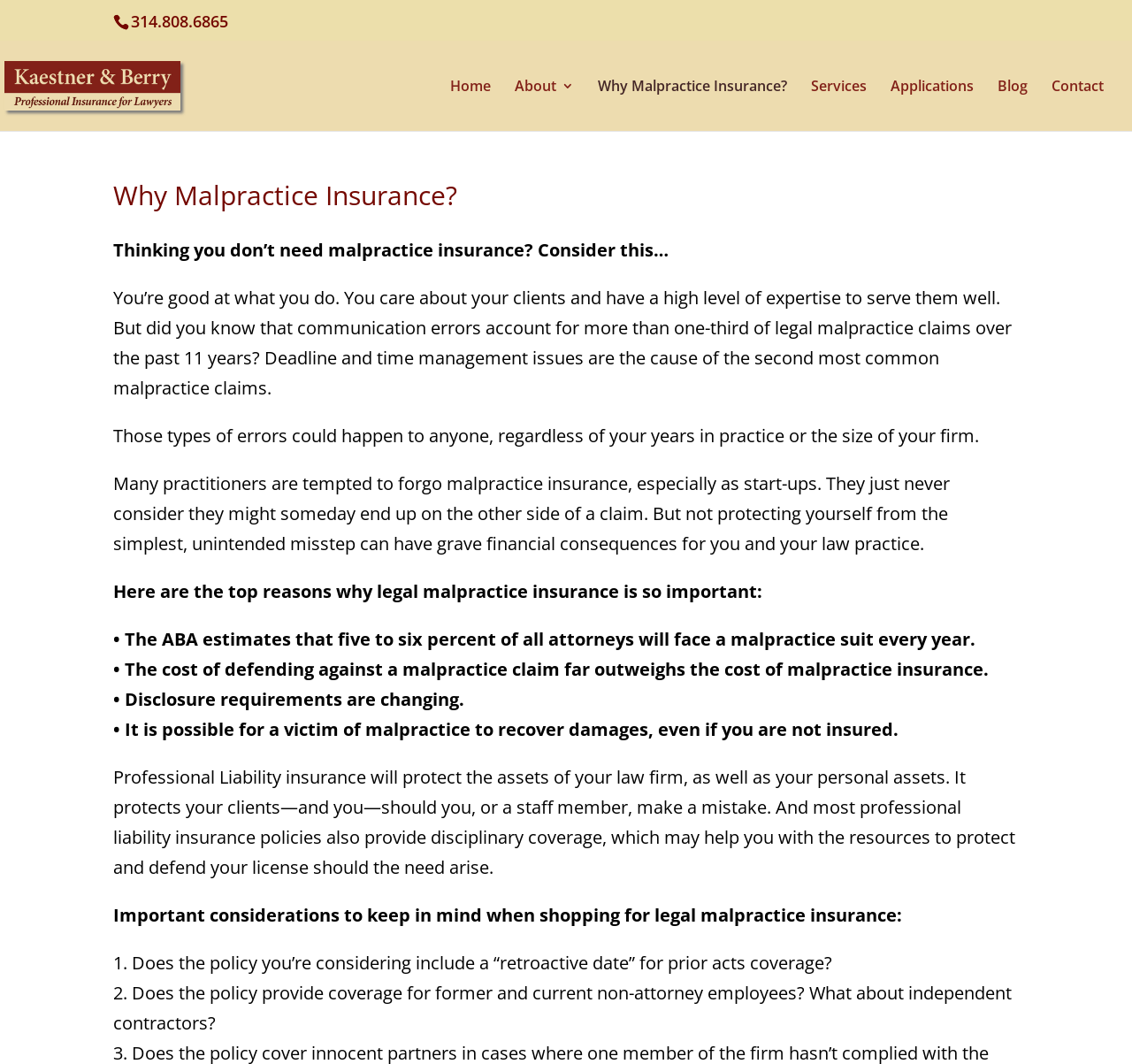Using the description "October 18, 2010", predict the bounding box of the relevant HTML element.

None